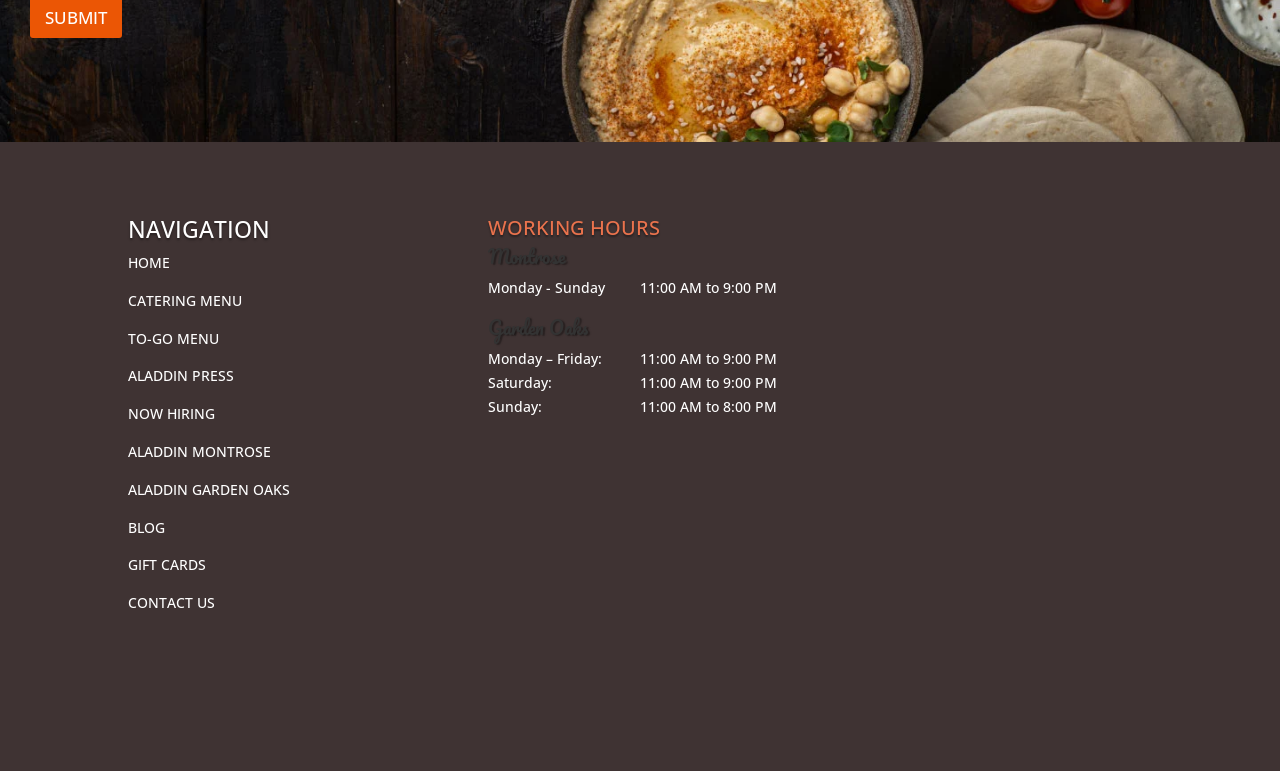Can you specify the bounding box coordinates of the area that needs to be clicked to fulfill the following instruction: "View the WORKING HOURS"?

[0.381, 0.283, 0.619, 0.322]